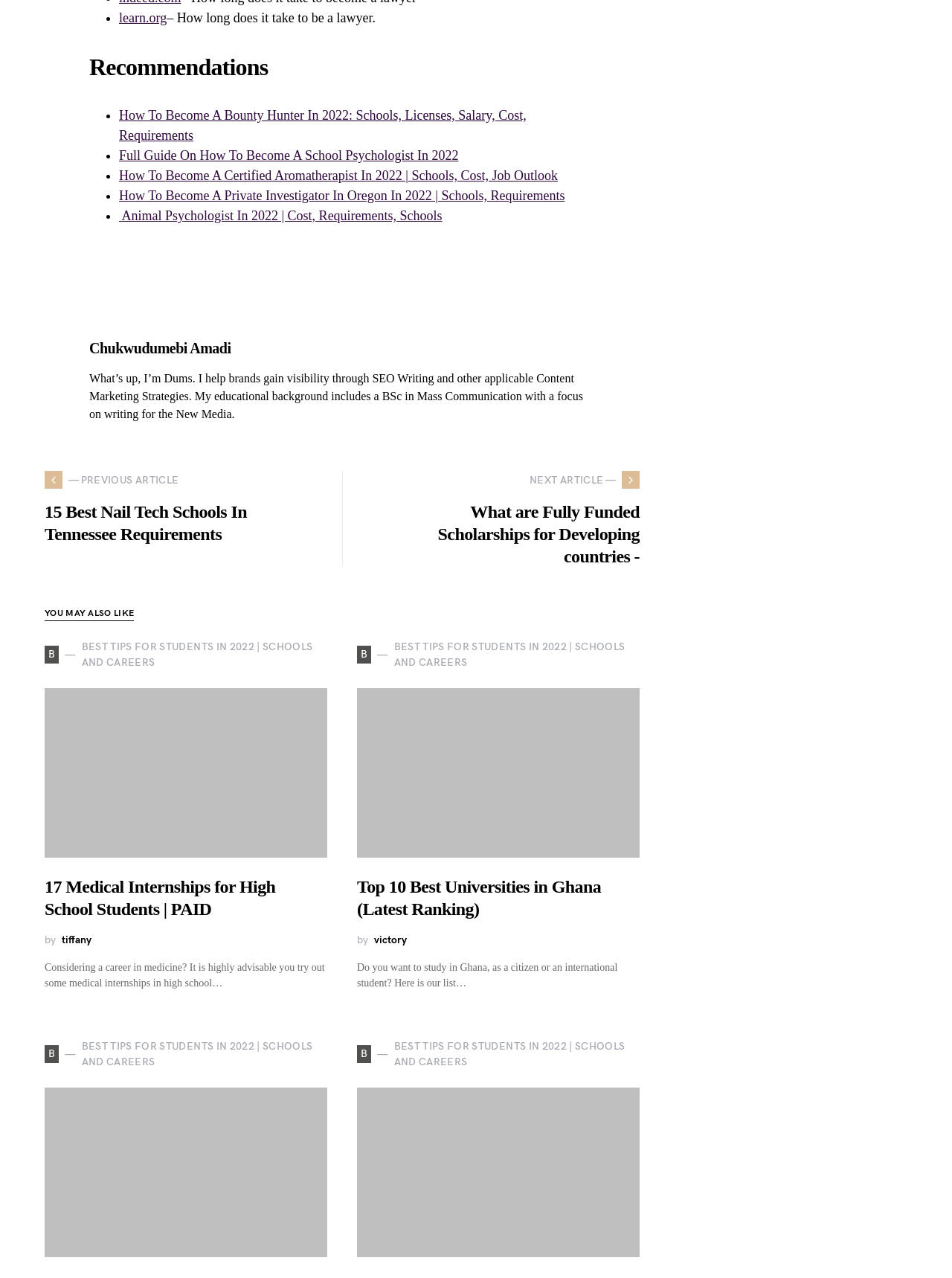Please identify the bounding box coordinates of the region to click in order to complete the task: "Read more about '17 Medical Internships for High School Students | PAID'". The coordinates must be four float numbers between 0 and 1, specified as [left, top, right, bottom].

[0.162, 0.6, 0.228, 0.61]